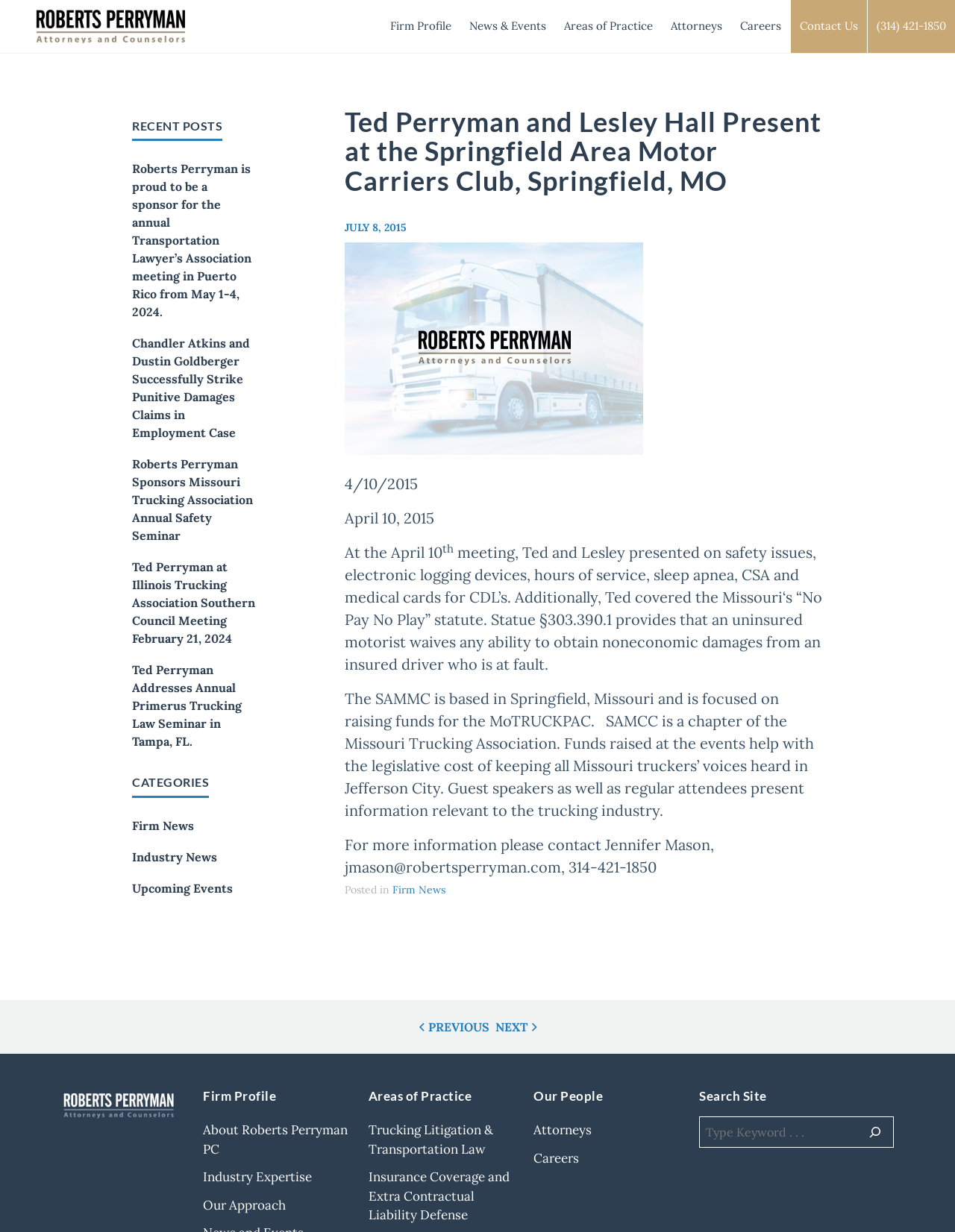Provide a comprehensive description of the webpage.

This webpage appears to be a news article or blog post from a law firm, Roberts Perryman. At the top of the page, there is a header section with a logo and several links to different sections of the website, including "Firm Profile", "News & Events", "Areas of Practice", "Attorneys", "Careers", and "Contact Us". 

Below the header, there is a main content area with an article titled "Ted Perryman and Lesley Hall Present at the Springfield Area Motor Carriers Club, Springfield, MO". The article is dated April 10, 2015, and discusses a presentation given by Ted Perryman and Lesley Hall on safety issues, electronic logging devices, hours of service, sleep apnea, and other topics related to the trucking industry. 

To the right of the article, there is a sidebar with several links to recent posts, including "Roberts Perryman is proud to be a sponsor for the annual Transportation Lawyer’s Association meeting in Puerto Rico from May 1-4, 2024" and "Chandler Atkins and Dustin Goldberger Successfully Strike Punitive Damages Claims in Employment Case". 

At the bottom of the page, there is a footer section with links to categories, including "Firm News", "Industry News", and "Upcoming Events". There is also a post navigation section with links to previous and next posts, as well as a search bar.